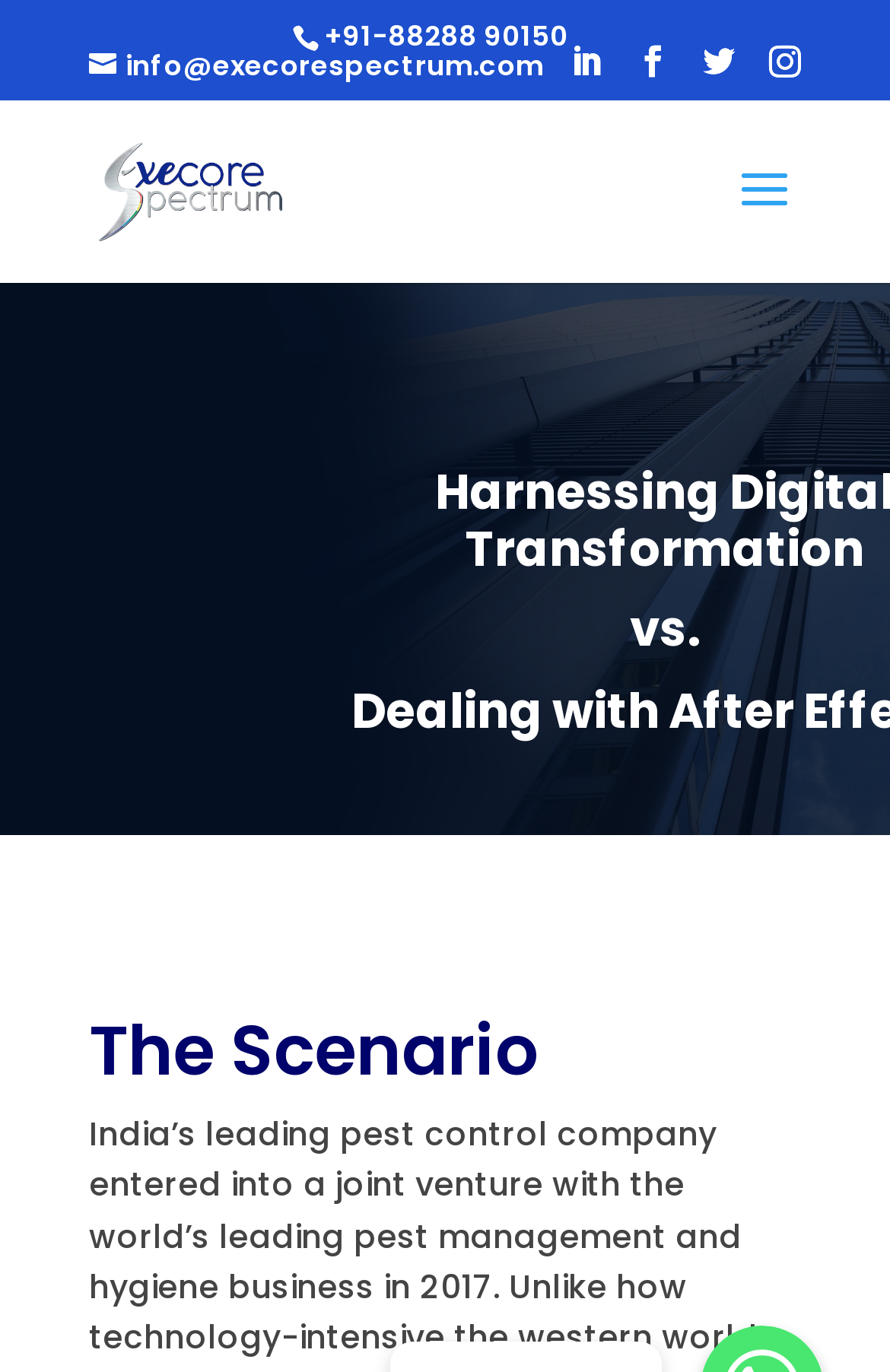What is the title of the case study?
Refer to the image and provide a concise answer in one word or phrase.

Case study 3